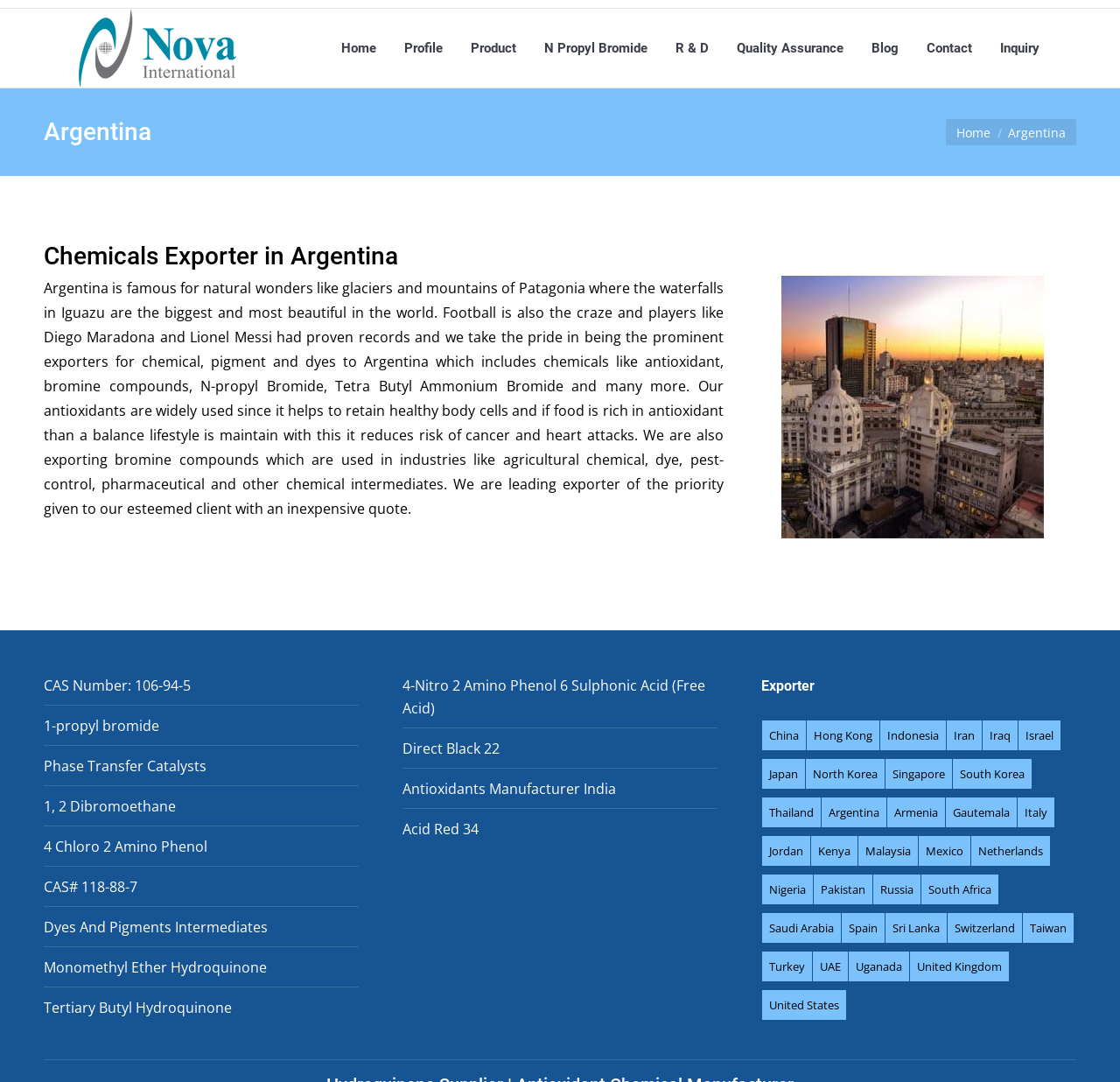Specify the bounding box coordinates of the element's area that should be clicked to execute the given instruction: "View the 'Product' page". The coordinates should be four float numbers between 0 and 1, i.e., [left, top, right, bottom].

[0.419, 0.02, 0.462, 0.069]